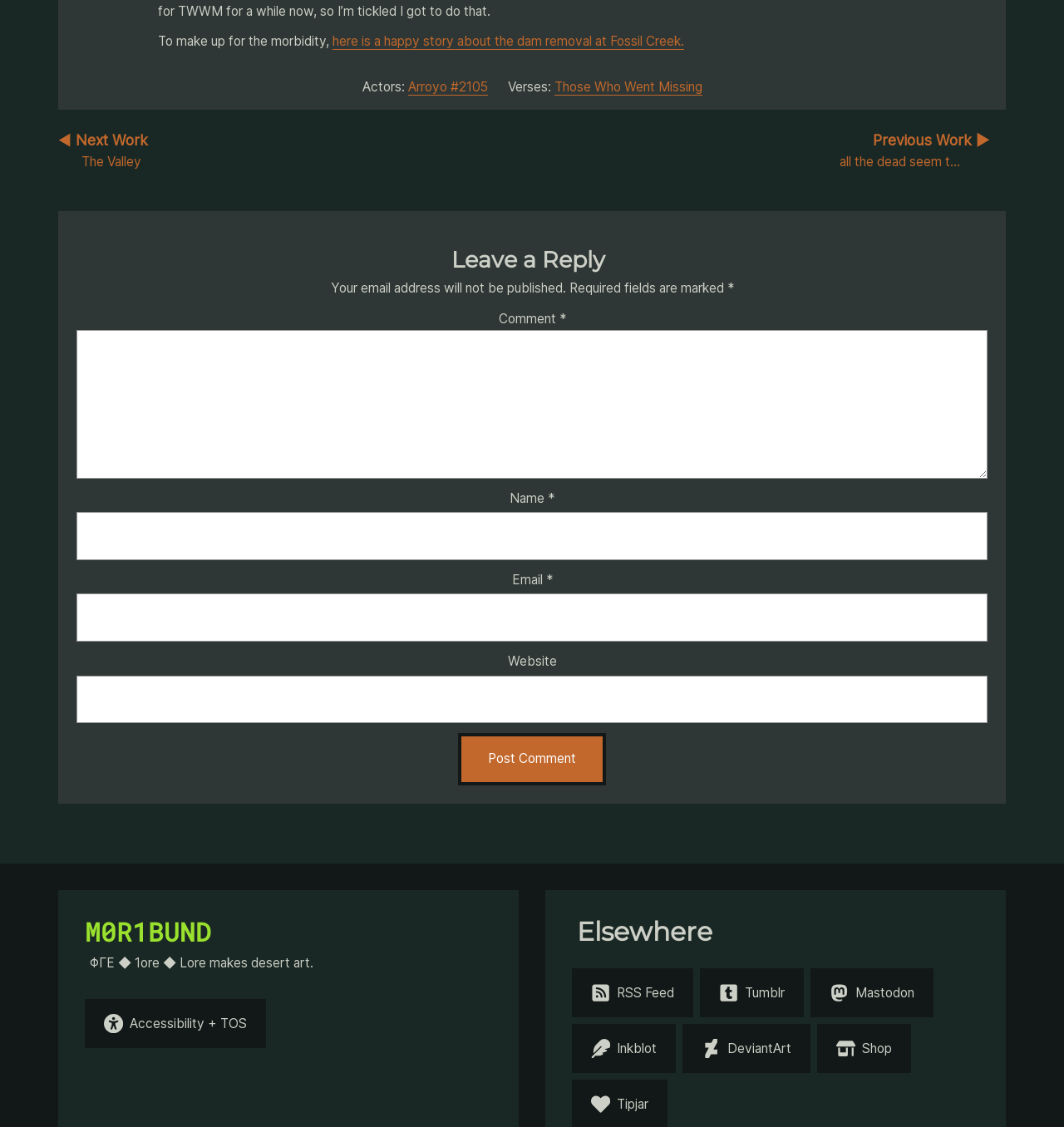What is the name of the story about dam removal?
Based on the image, answer the question in a detailed manner.

I found the link 'here is a happy story about the dam removal at Fossil Creek.' which suggests that the story is about dam removal at Fossil Creek.